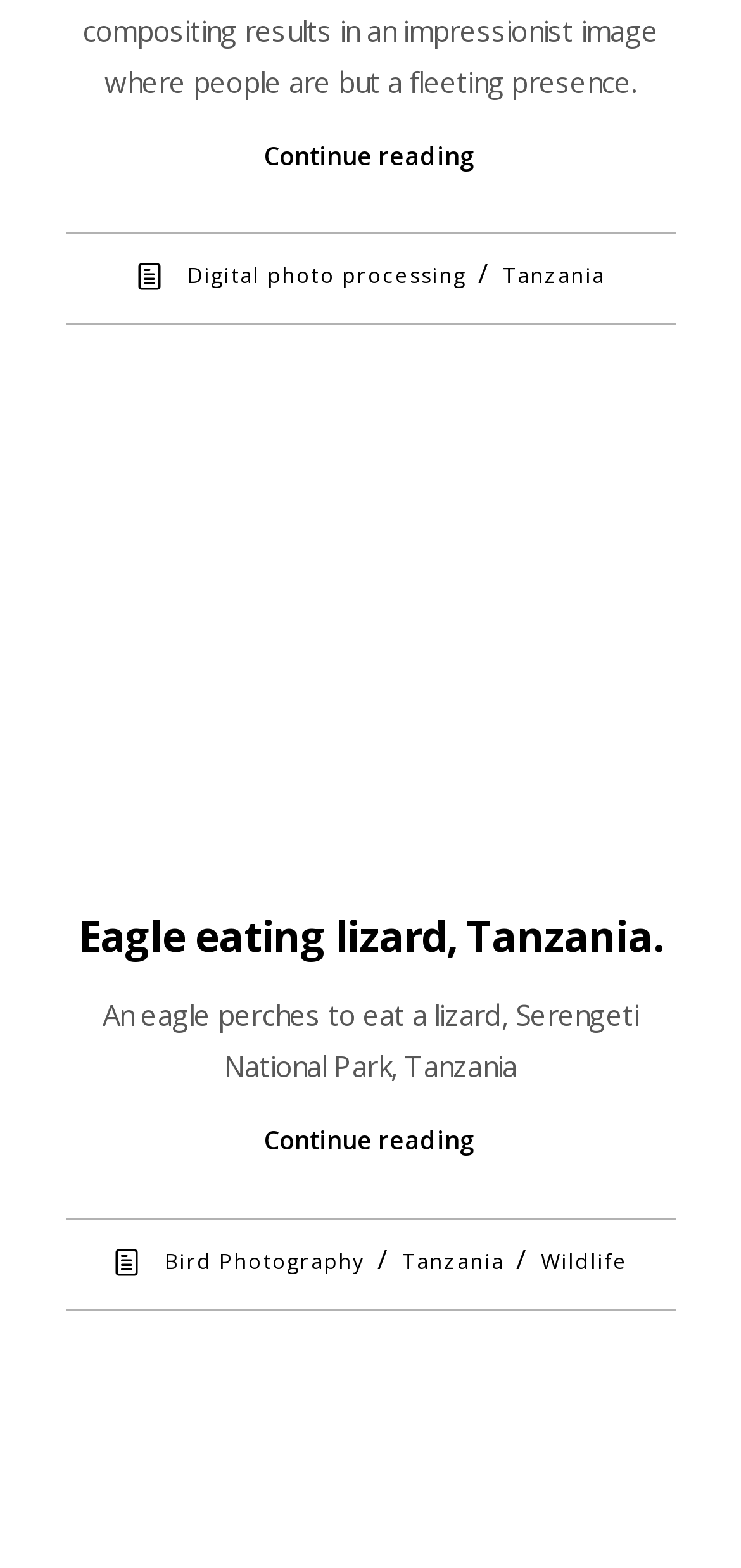Give a one-word or short phrase answer to the question: 
What is the subject of the photo?

eagle